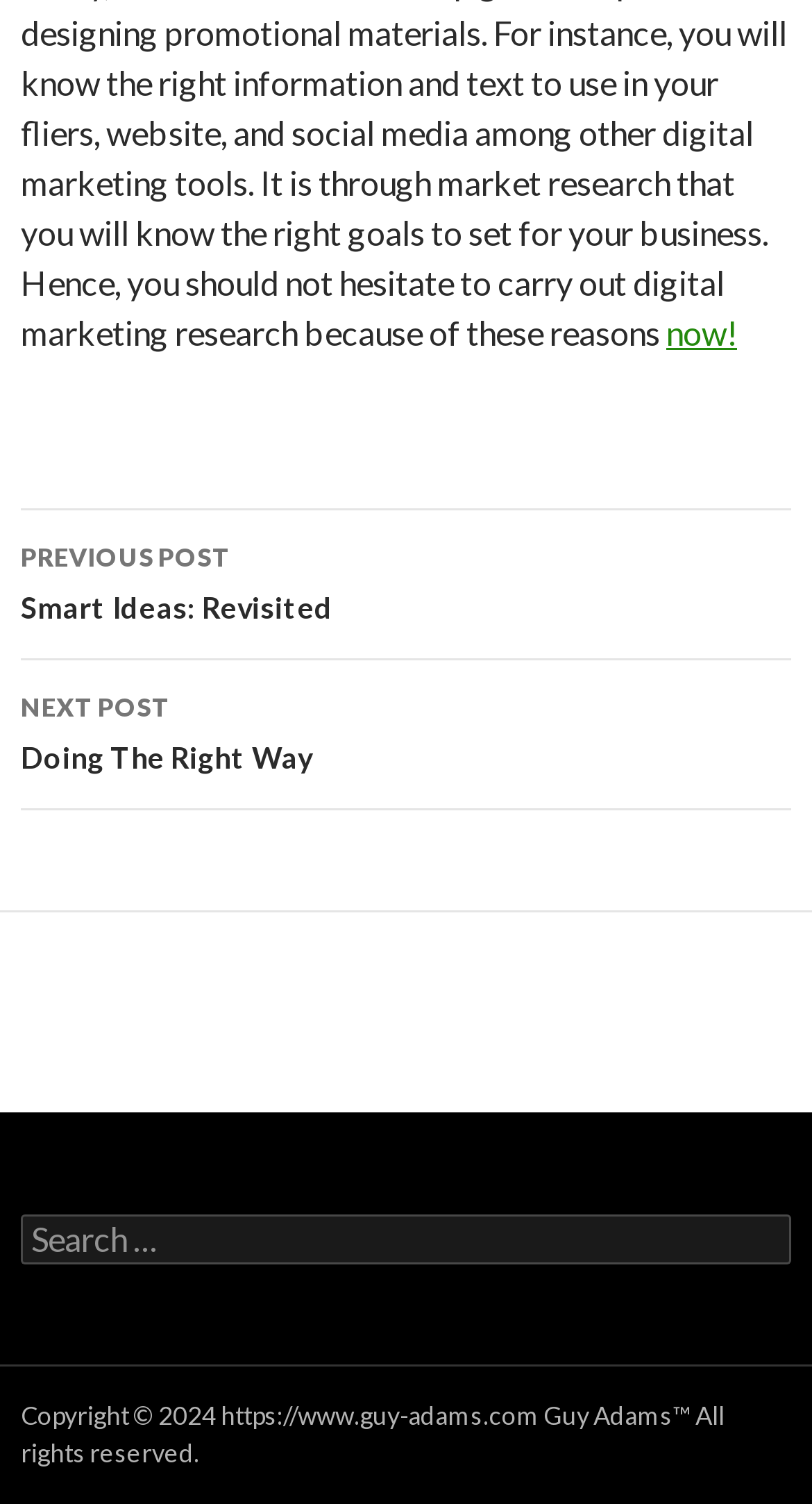What is the copyright year?
Answer with a single word or phrase by referring to the visual content.

2024